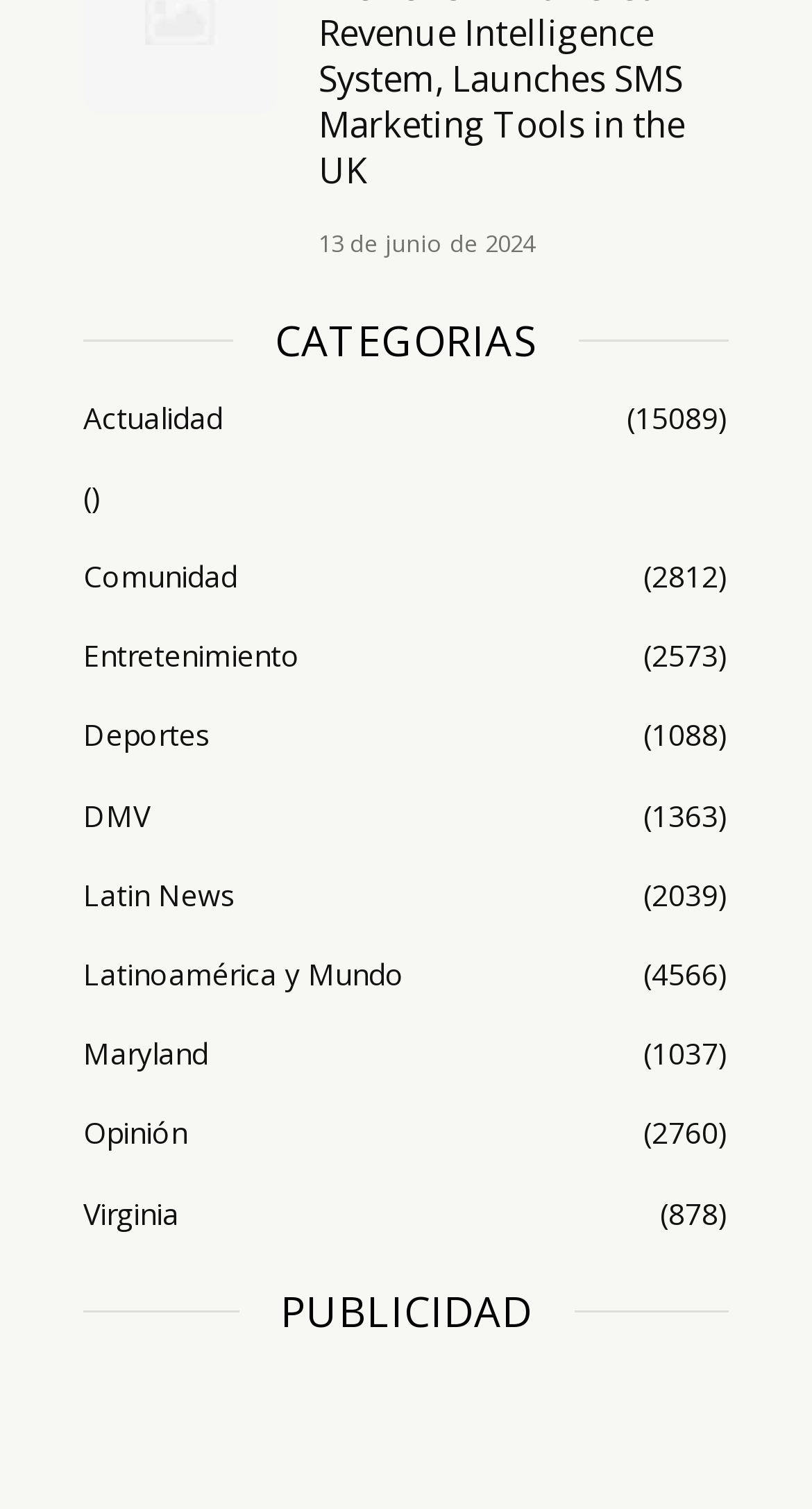Please find the bounding box for the UI element described by: "Comunidad (2812)".

[0.103, 0.37, 0.897, 0.395]